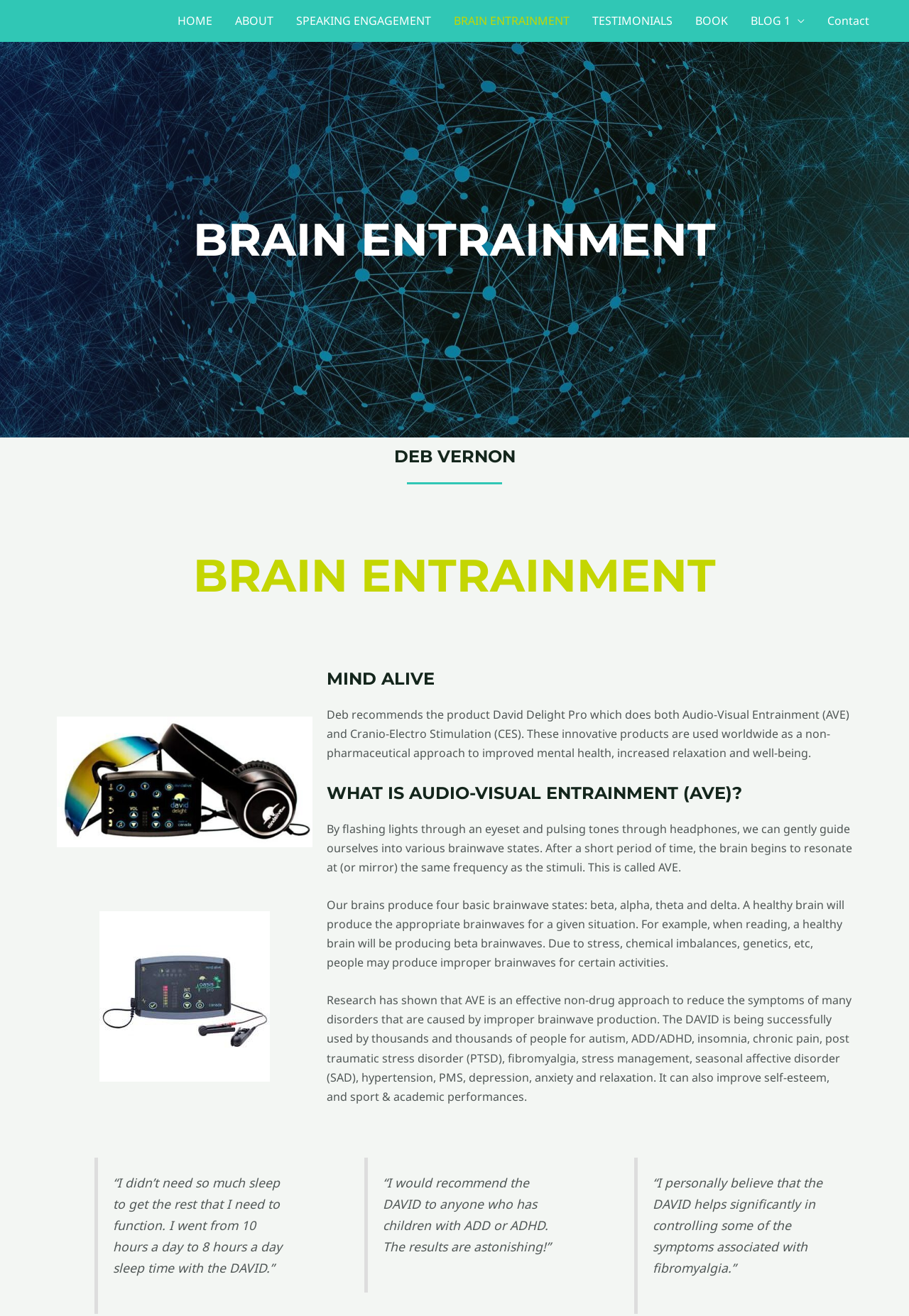What are the four basic brainwave states?
Carefully analyze the image and provide a detailed answer to the question.

According to the webpage content, our brains produce four basic brainwave states: beta, alpha, theta, and delta. This information is found in the StaticText element with the text 'Our brains produce four basic brainwave states: beta, alpha, theta and delta...'.